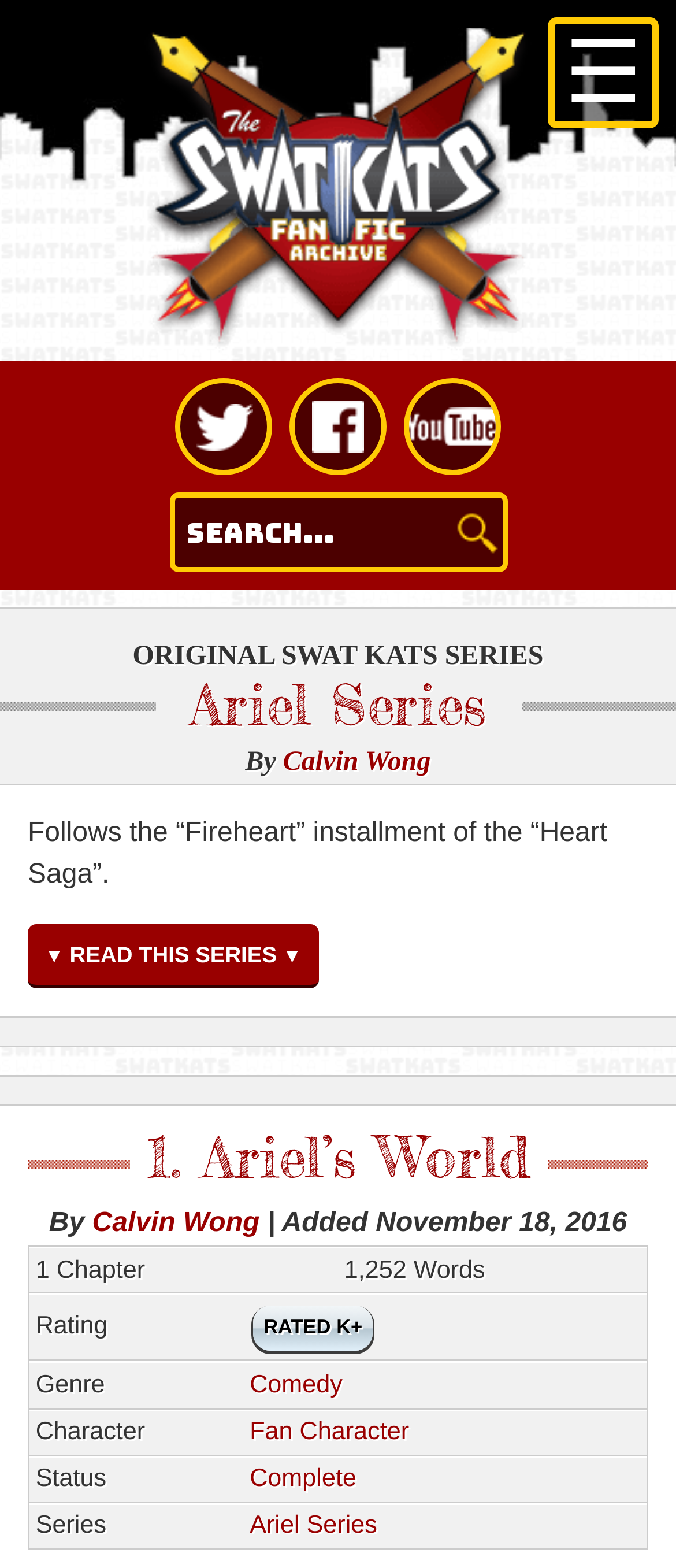Identify the bounding box coordinates of the section that should be clicked to achieve the task described: "Read this series".

[0.041, 0.589, 0.471, 0.631]